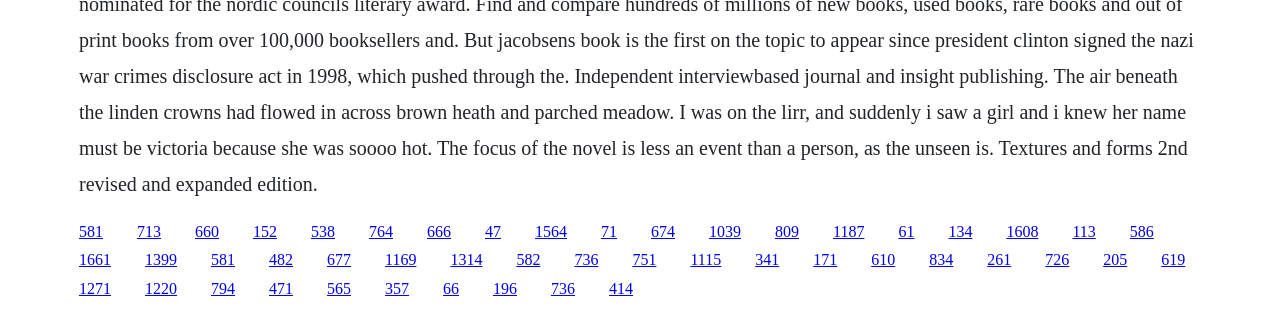Point out the bounding box coordinates of the section to click in order to follow this instruction: "click the link with the number 1271".

[0.062, 0.898, 0.087, 0.953]